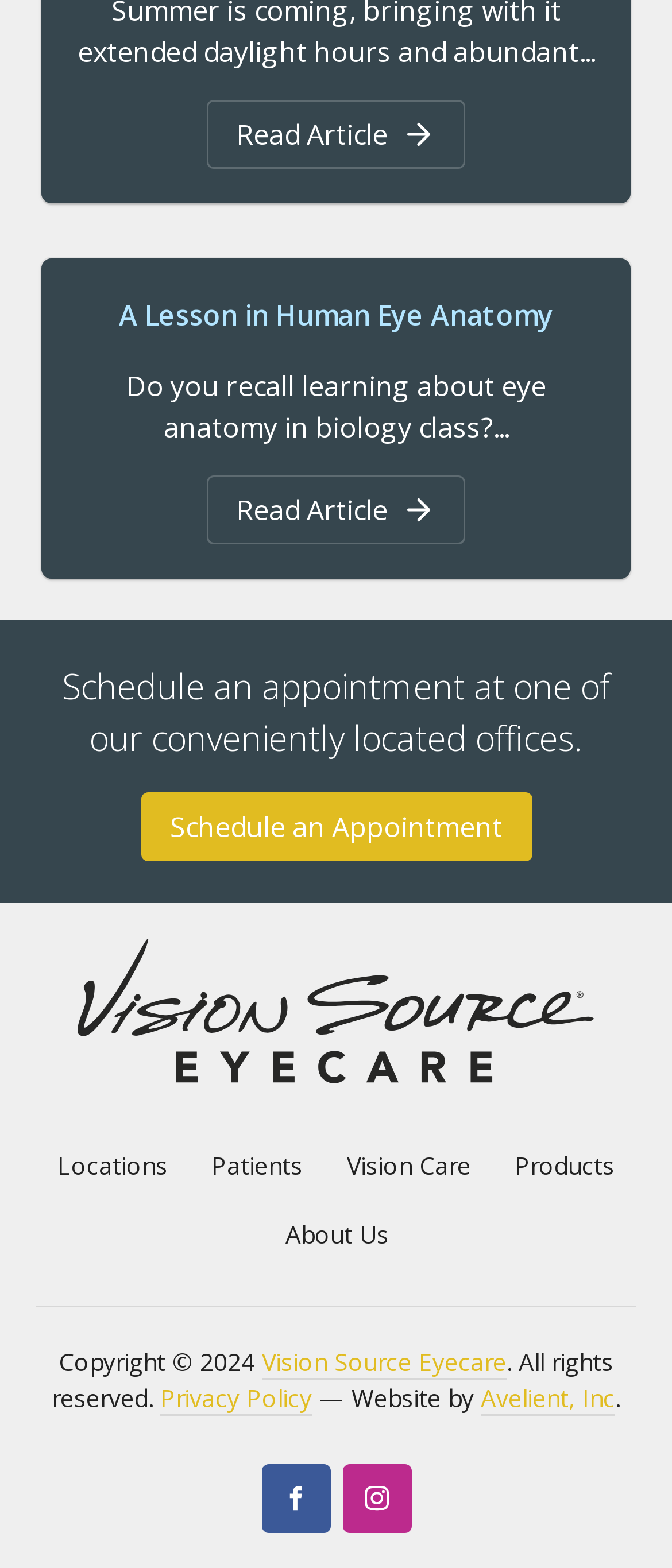Please find the bounding box coordinates of the element that needs to be clicked to perform the following instruction: "Schedule an appointment". The bounding box coordinates should be four float numbers between 0 and 1, represented as [left, top, right, bottom].

[0.209, 0.506, 0.791, 0.55]